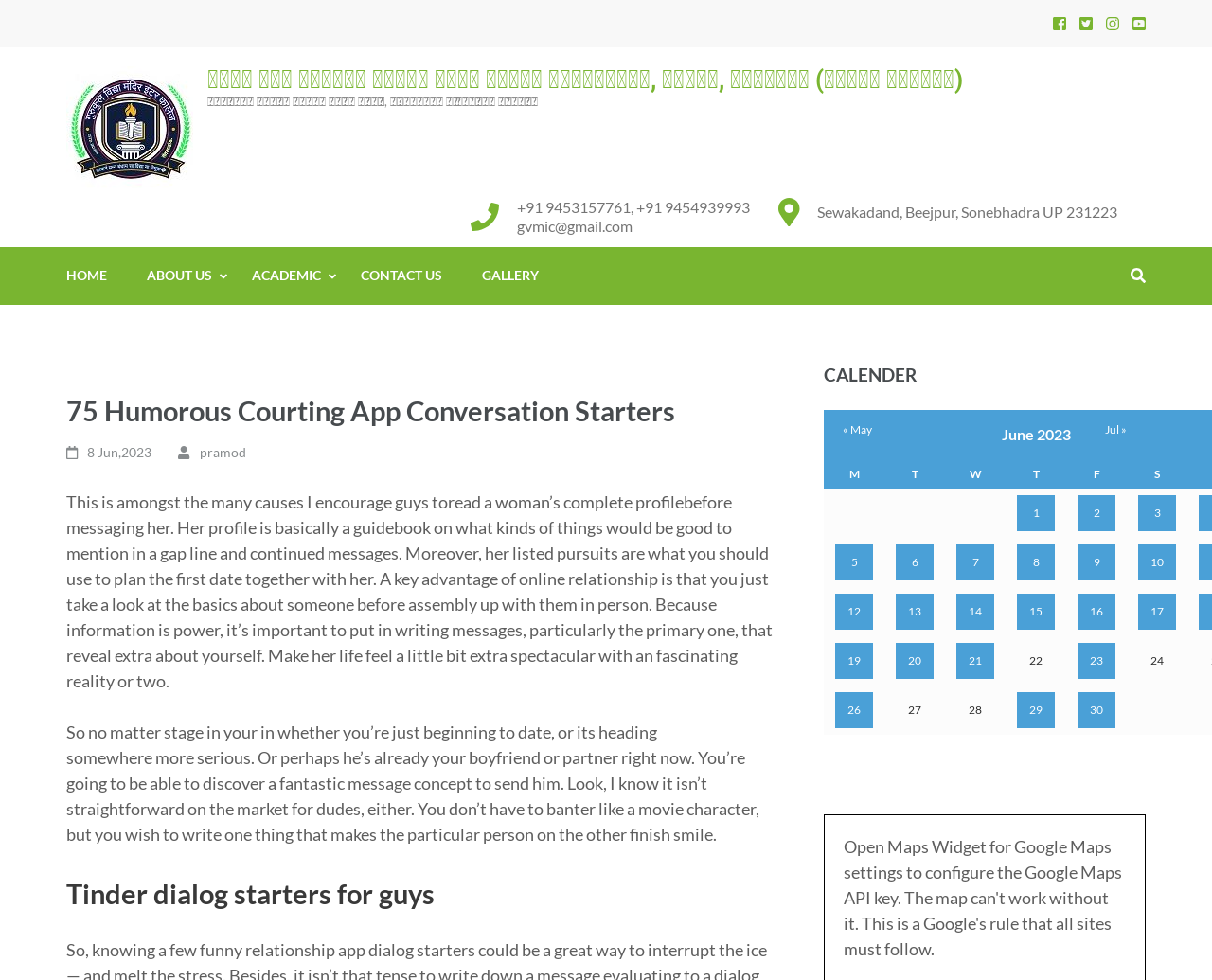Identify the bounding box coordinates necessary to click and complete the given instruction: "Click the Ecoplan In Medio logo".

None